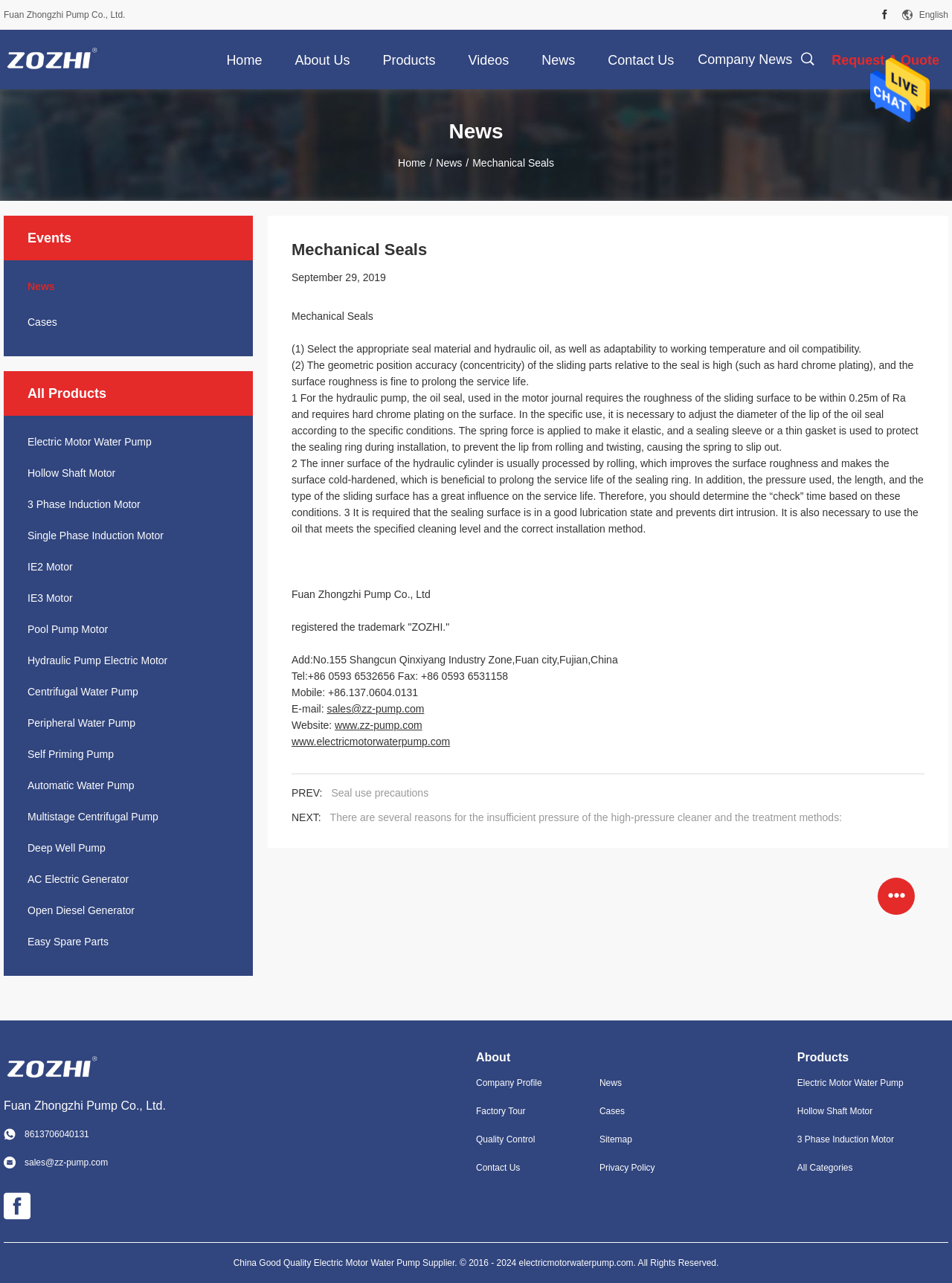What is the recommended surface roughness for the sliding surface?
Based on the image, answer the question with as much detail as possible.

The webpage mentions that for the hydraulic pump, the oil seal used in the motor journal requires the roughness of the sliding surface to be within 0.25m of Ra, which suggests that this is the recommended surface roughness.